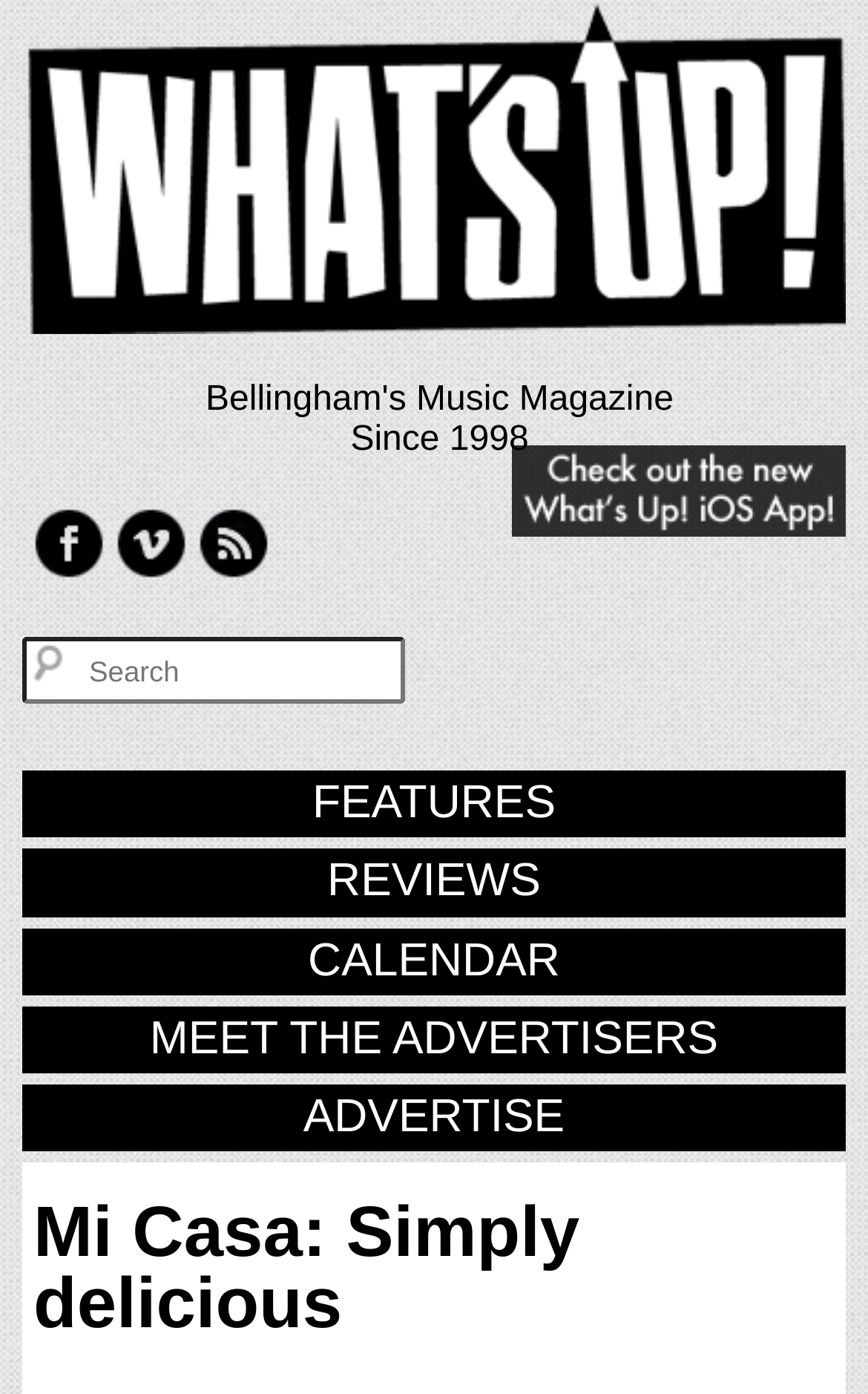Please identify the bounding box coordinates of the area I need to click to accomplish the following instruction: "Click on What's Up! logo".

[0.026, 0.219, 0.974, 0.246]